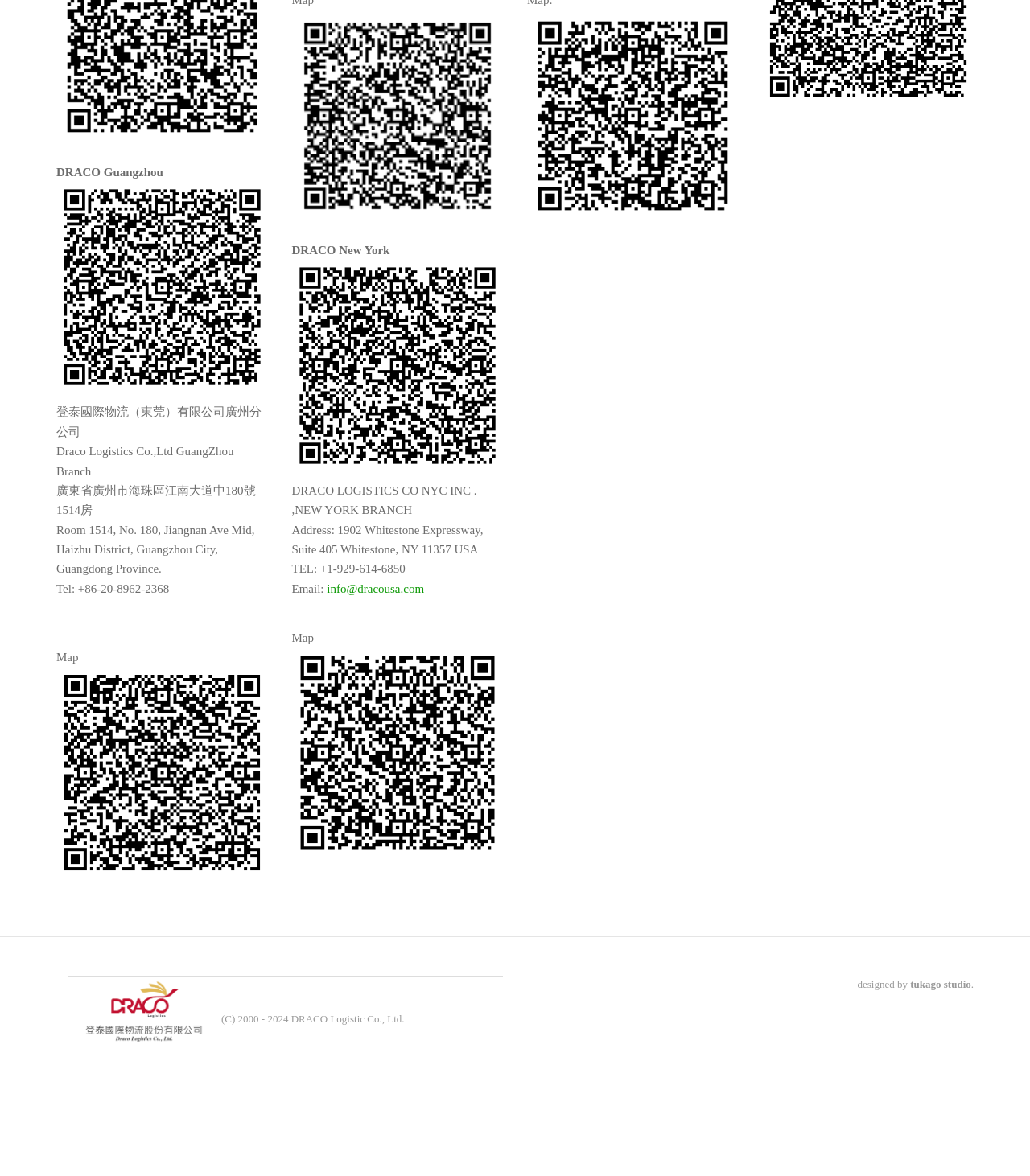Please provide a detailed answer to the question below based on the screenshot: 
What is the address of the Guangzhou branch?

I found the address of the Guangzhou branch by looking at the top-left section of the webpage, where it says 'Room 1514, No. 180, Jiangnan Ave Mid, Haizhu District, Guangzhou City, Guangdong Province.' in a static text element.